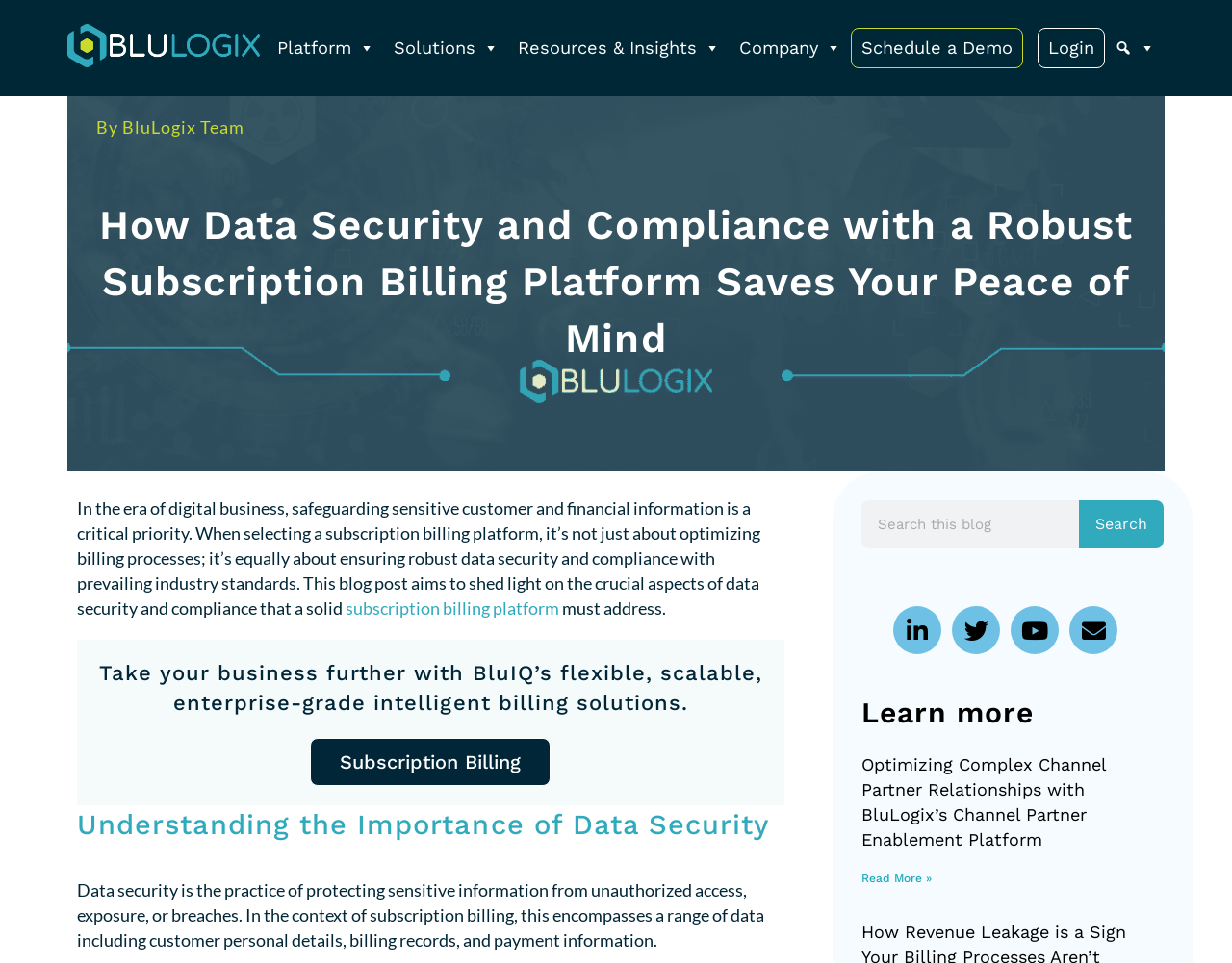What is the purpose of the blog post?
Using the image as a reference, answer the question in detail.

The purpose of the blog post is to shed light on the crucial aspects of data security and compliance that a solid subscription billing platform must address, as stated in the text 'This blog post aims to shed light on the crucial aspects of data security and compliance that a solid subscription billing platform must address'.